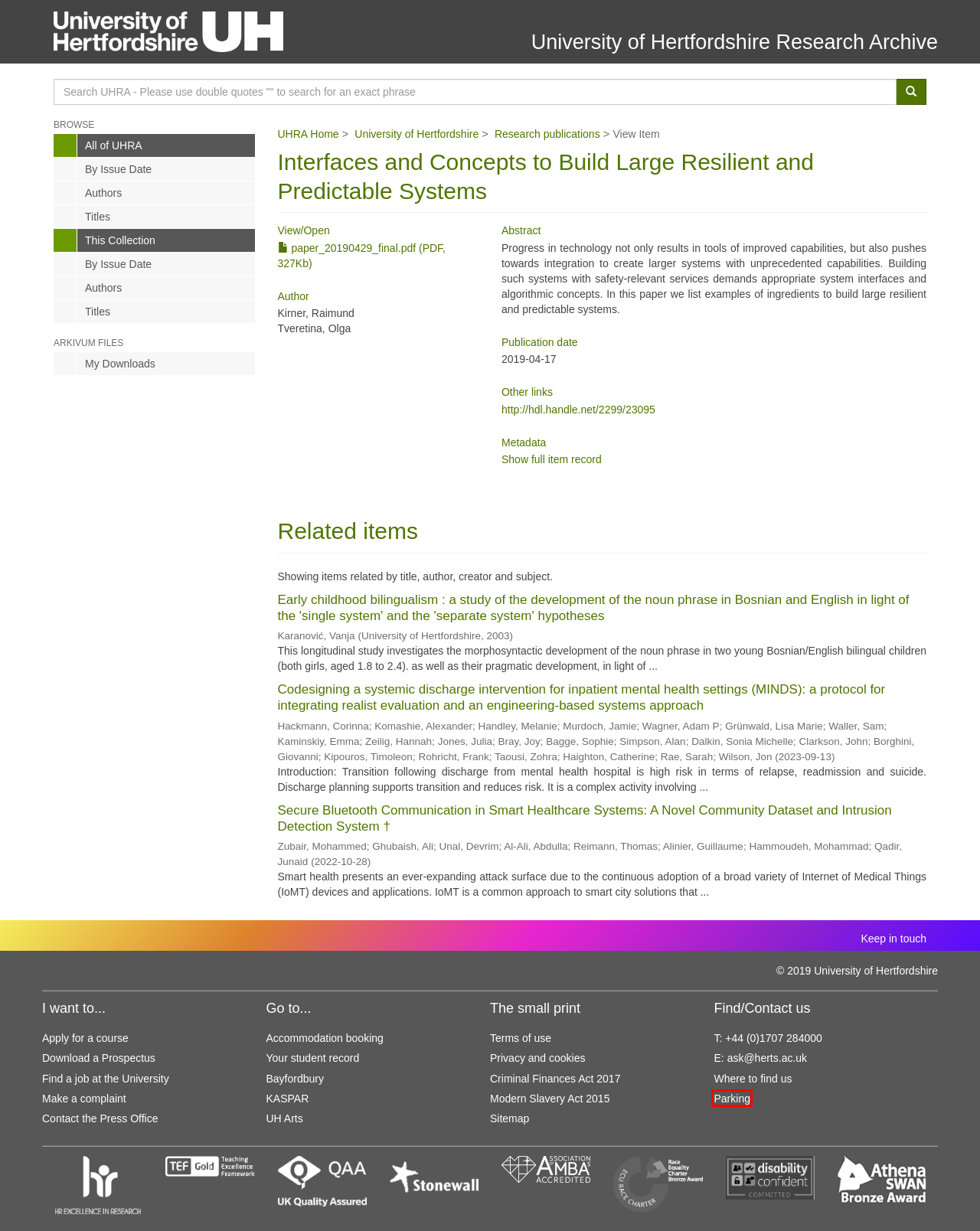You are given a screenshot of a webpage with a red bounding box around an element. Choose the most fitting webpage description for the page that appears after clicking the element within the red bounding box. Here are the candidates:
A. Request a review or make a complaint | About us | Uni of Herts
B. Sign in
C. Application guide | Study | Uni of Herts
D. Parking | Find/Contact us | Uni of Herts
E. Legal information and terms of use | About us | Uni of Herts
F. Where to find us | Find/Contact us | Uni of Herts
G. Bayfordbury Campus | Bayfordbury
H. Jobs at Herts | Staff | Uni of Herts

D